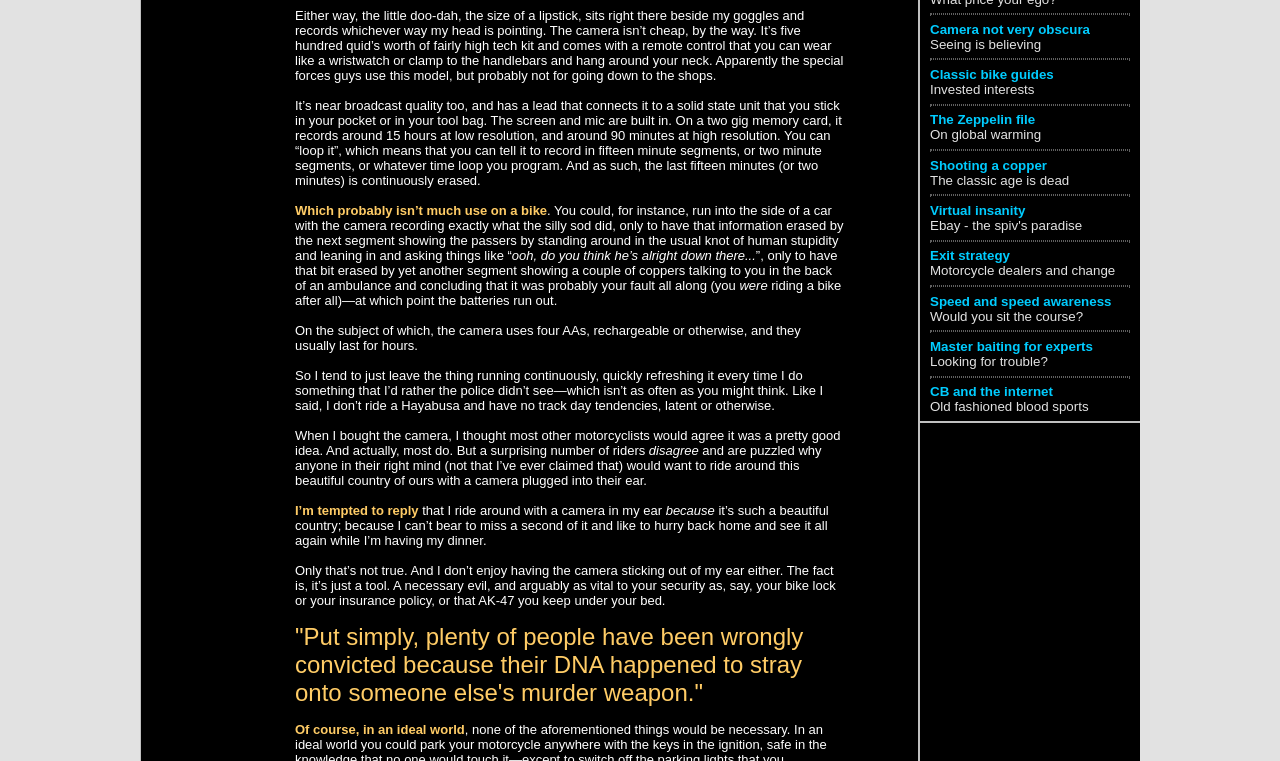Identify the bounding box of the UI element described as follows: "Camera not very obscura". Provide the coordinates as four float numbers in the range of 0 to 1 [left, top, right, bottom].

[0.727, 0.029, 0.852, 0.048]